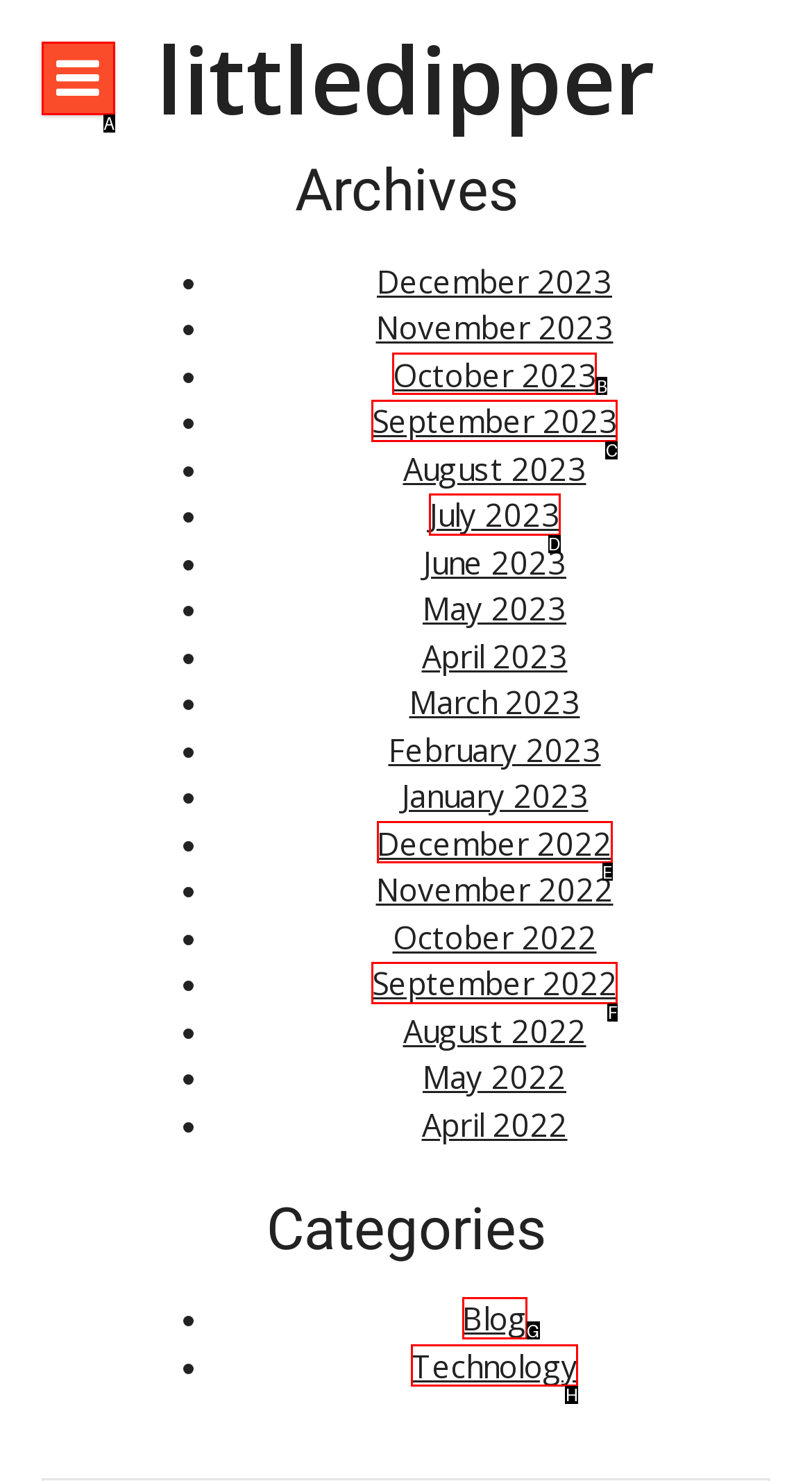Find the HTML element that matches the description: Technology
Respond with the corresponding letter from the choices provided.

H